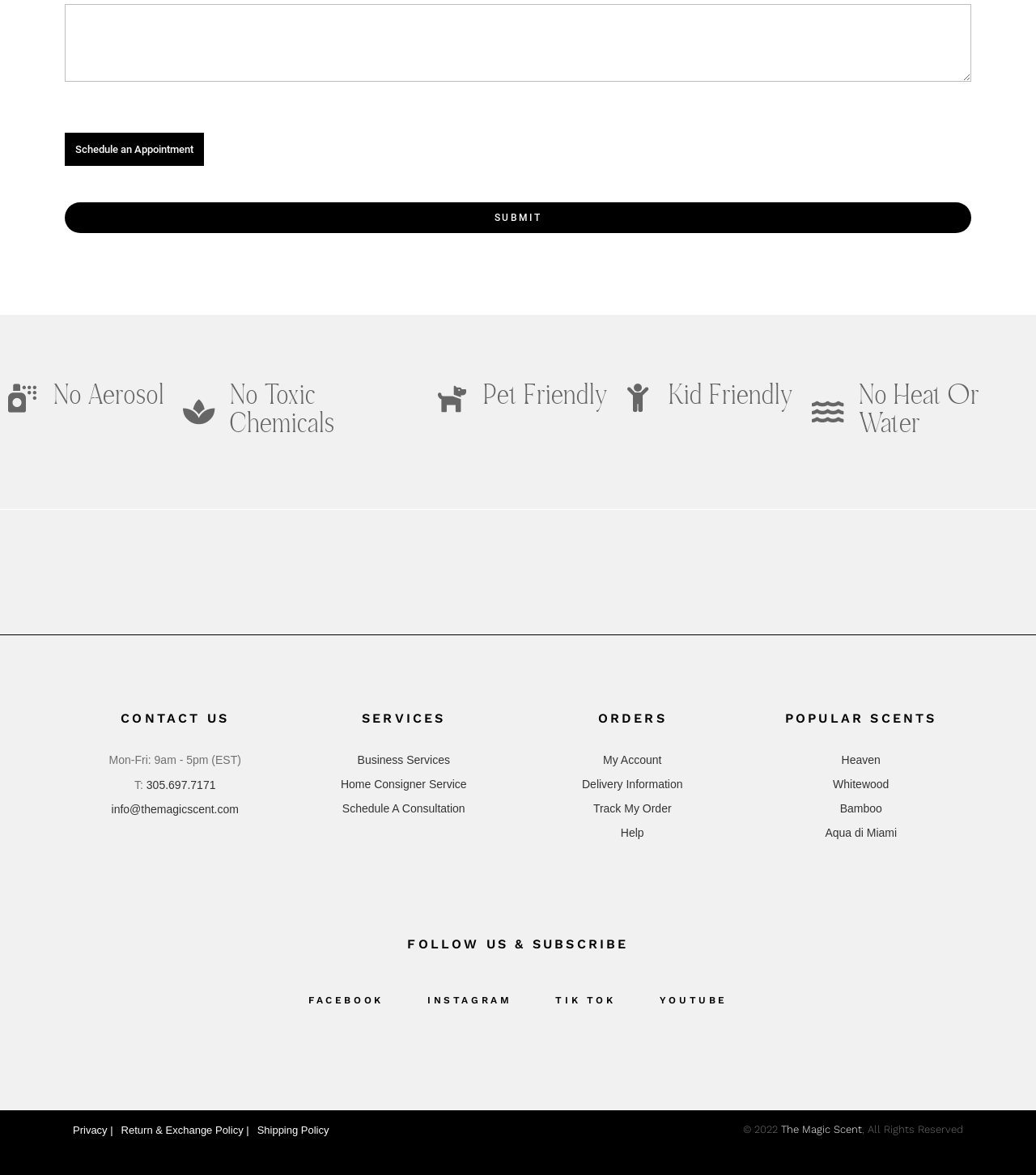What is the company's phone number?
Answer the question with a single word or phrase by looking at the picture.

305.697.7171